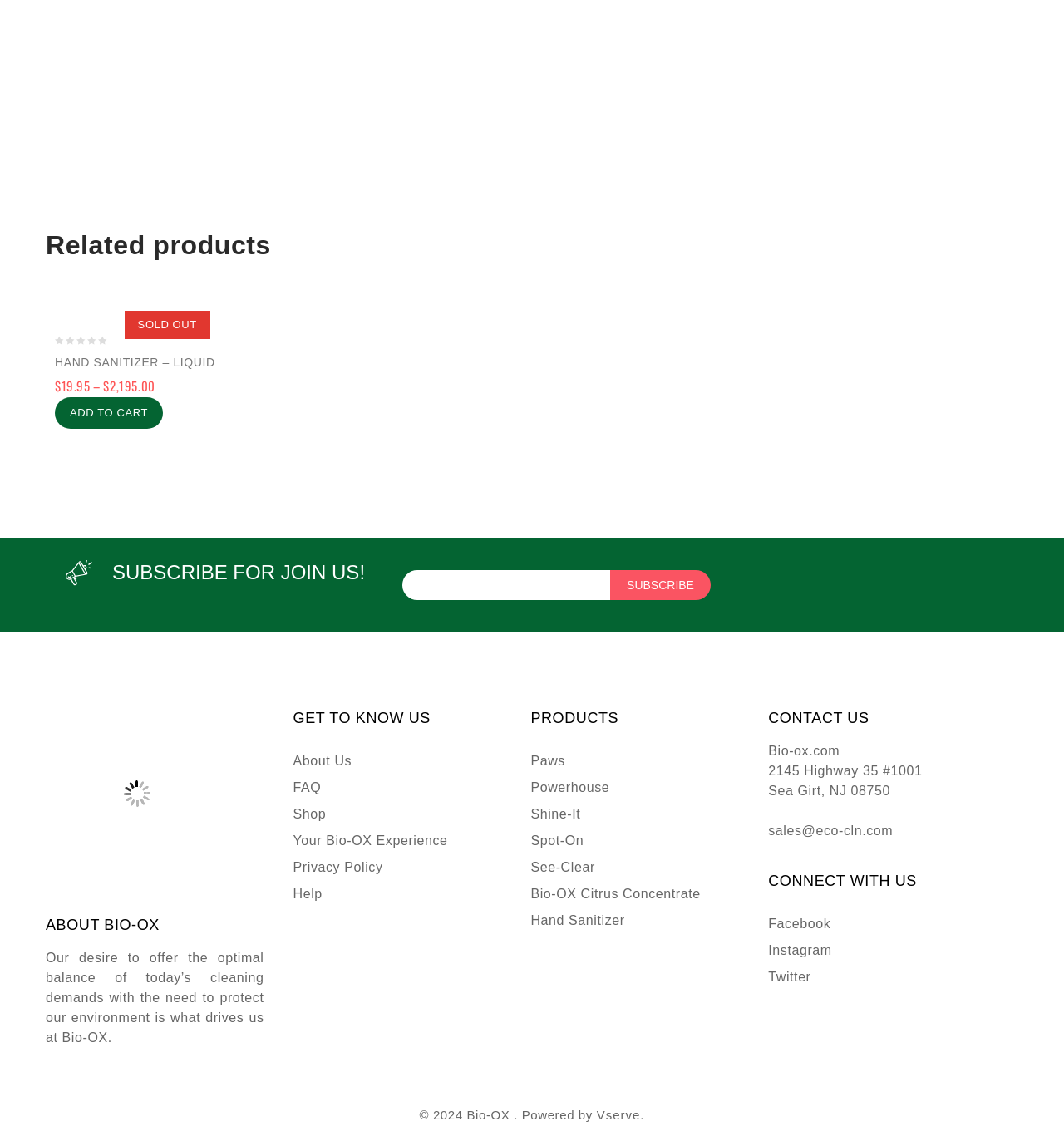Please identify the bounding box coordinates of the element on the webpage that should be clicked to follow this instruction: "Contact Bio-OX through email". The bounding box coordinates should be given as four float numbers between 0 and 1, formatted as [left, top, right, bottom].

[0.722, 0.725, 0.839, 0.737]